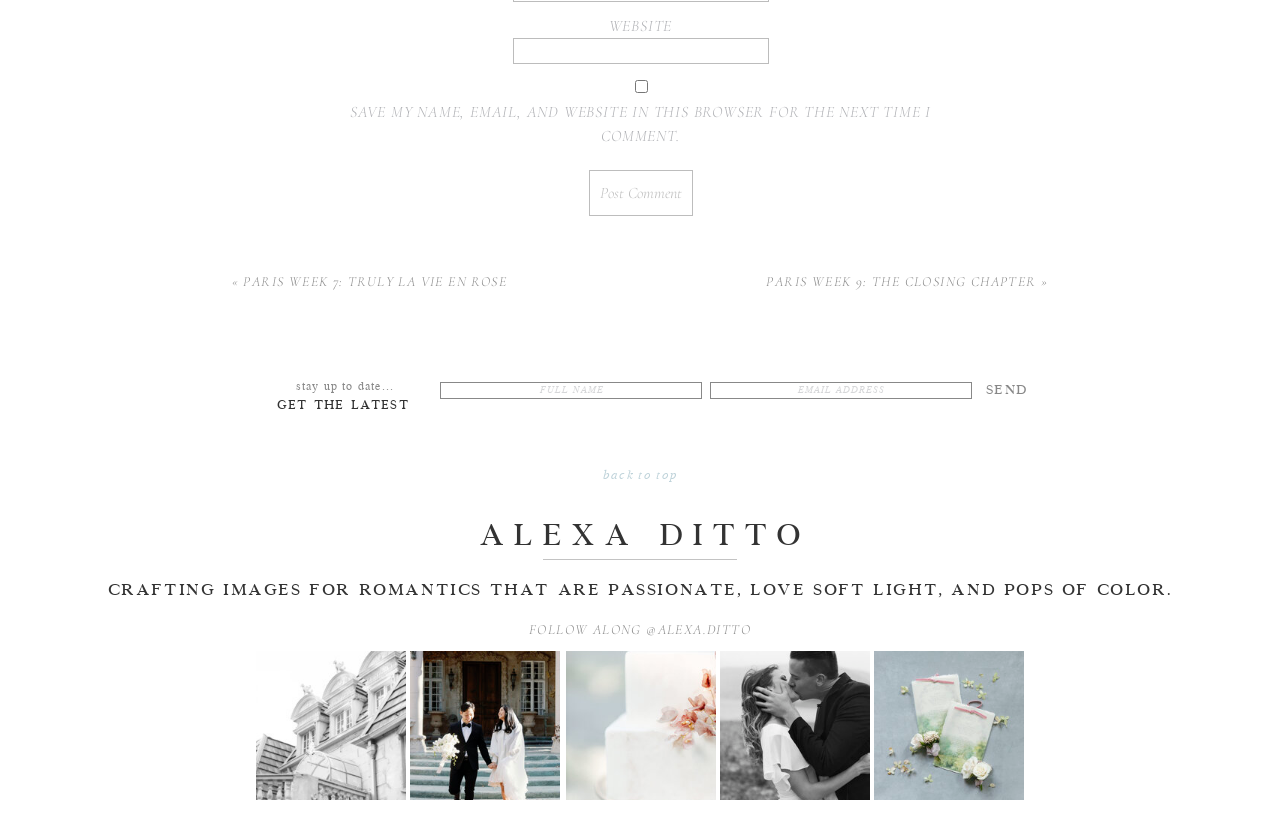How many textboxes are there in the webpage?
Provide a one-word or short-phrase answer based on the image.

3